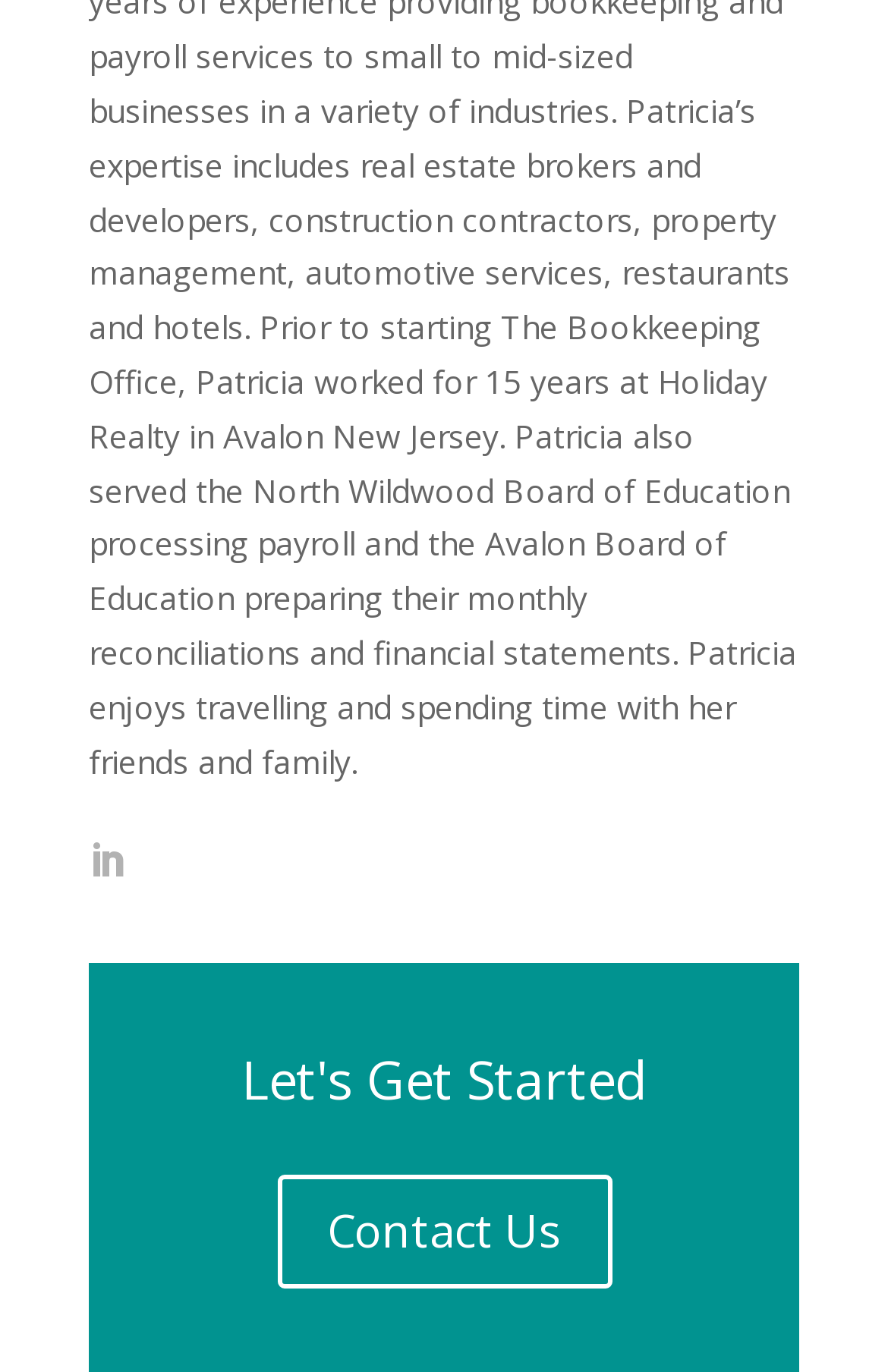Provide the bounding box coordinates of the HTML element this sentence describes: "LinkedIn". The bounding box coordinates consist of four float numbers between 0 and 1, i.e., [left, top, right, bottom].

[0.1, 0.608, 0.141, 0.651]